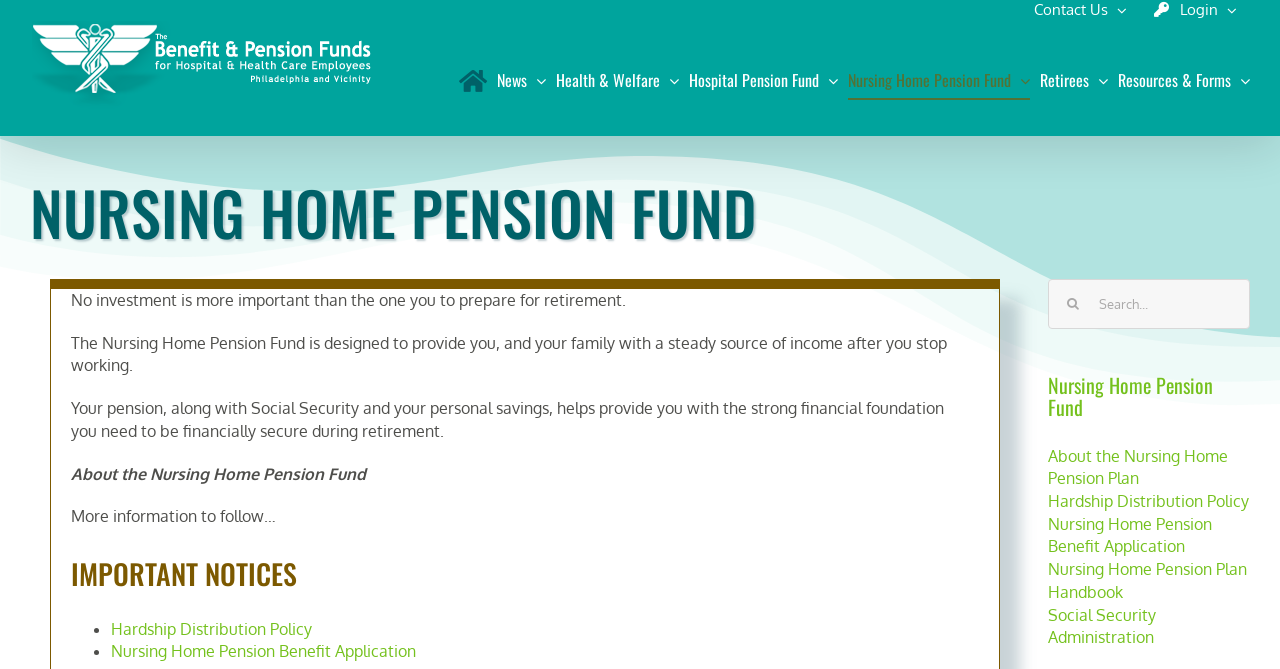Identify the bounding box coordinates necessary to click and complete the given instruction: "View the Nursing Home Pension Benefit Application".

[0.087, 0.959, 0.325, 0.989]